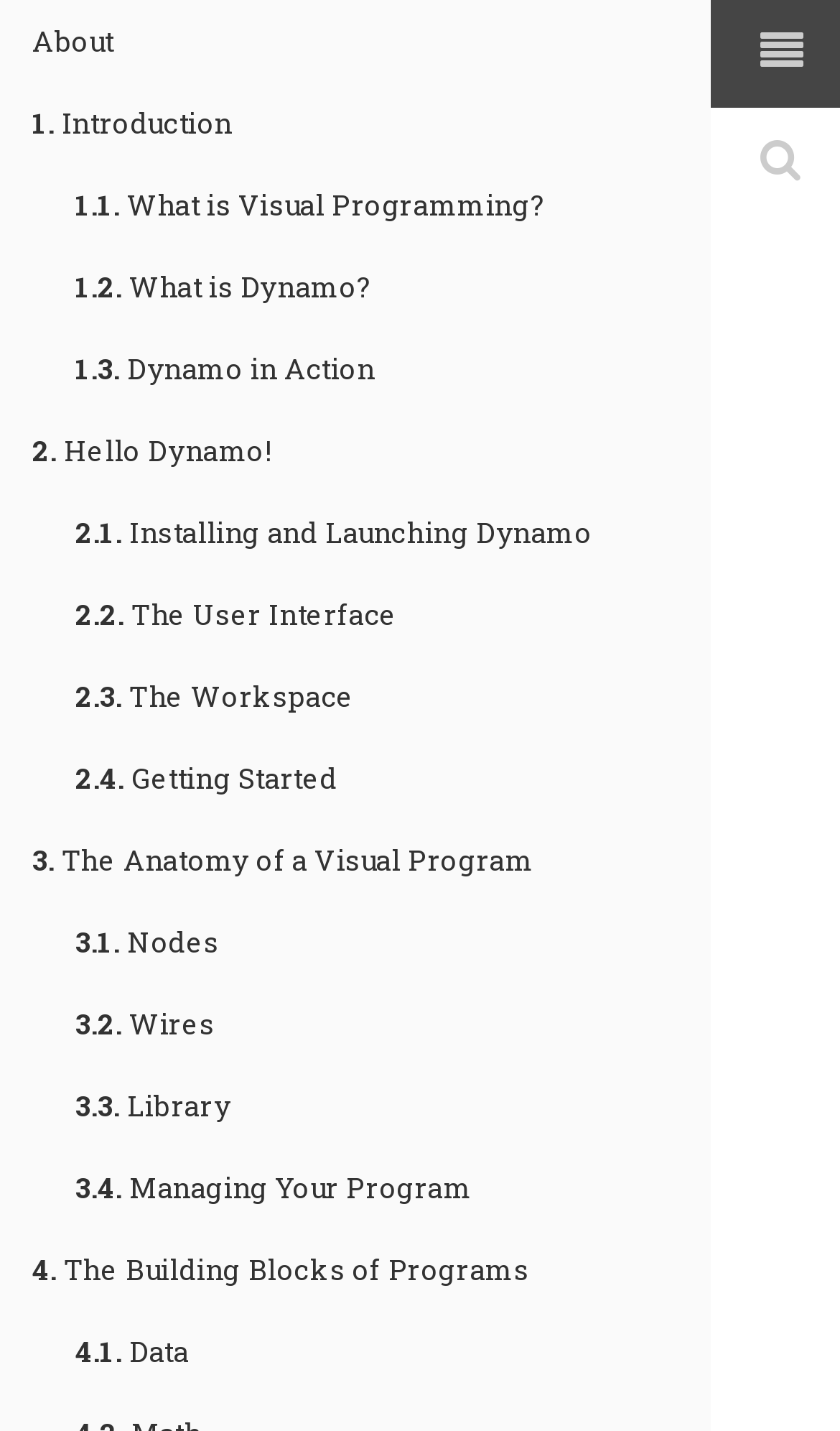Based on what you see in the screenshot, provide a thorough answer to this question: How many subtopics are there in chapter 2?

I counted the number of subtopic links under '2. Hello Dynamo!', which are '2.1. Installing and Launching Dynamo', '2.2. The User Interface', '2.3. The Workspace', and '2.4. Getting Started'. Therefore, there are 4 subtopics in chapter 2.